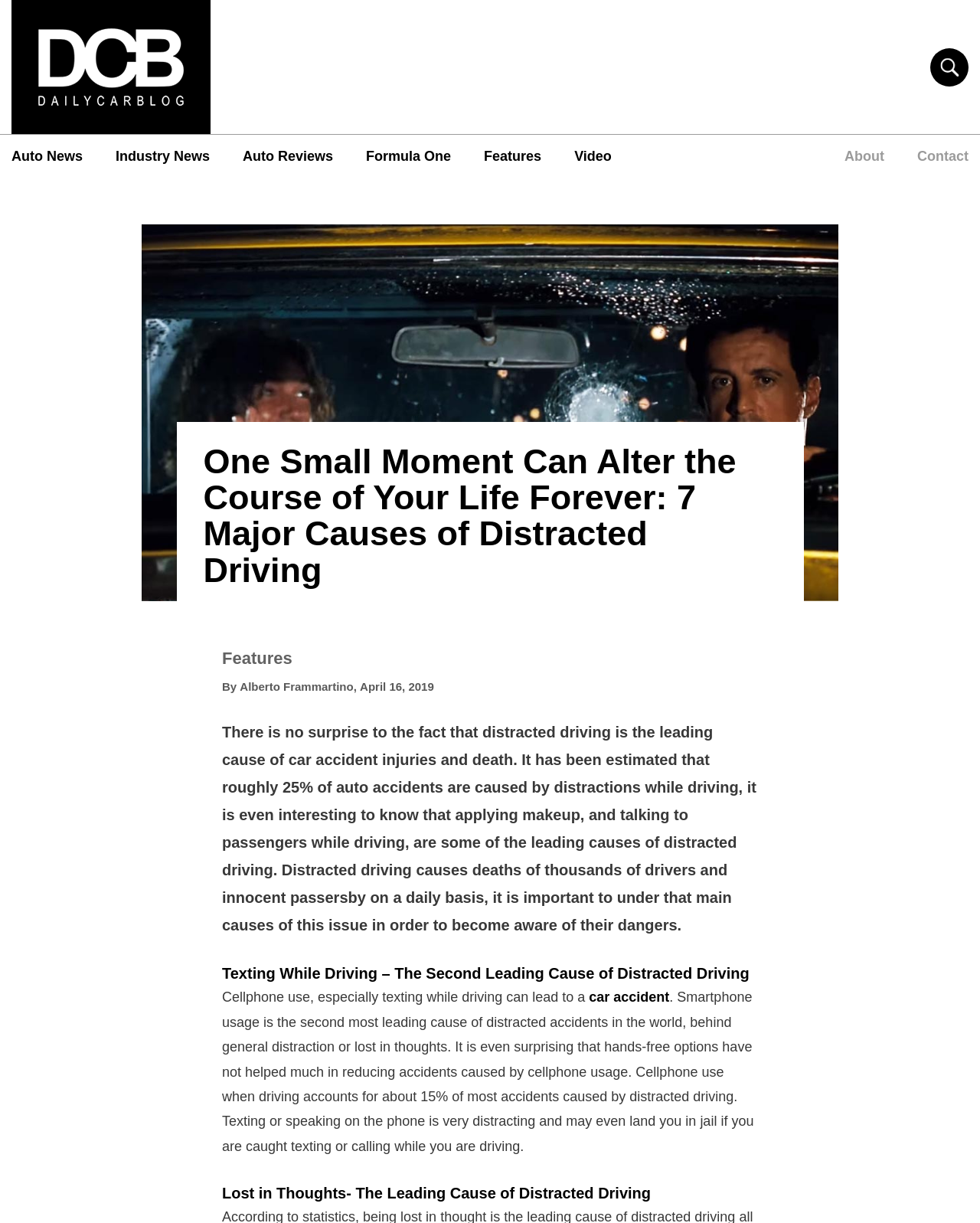Answer succinctly with a single word or phrase:
What percentage of auto accidents are caused by distractions while driving?

25%